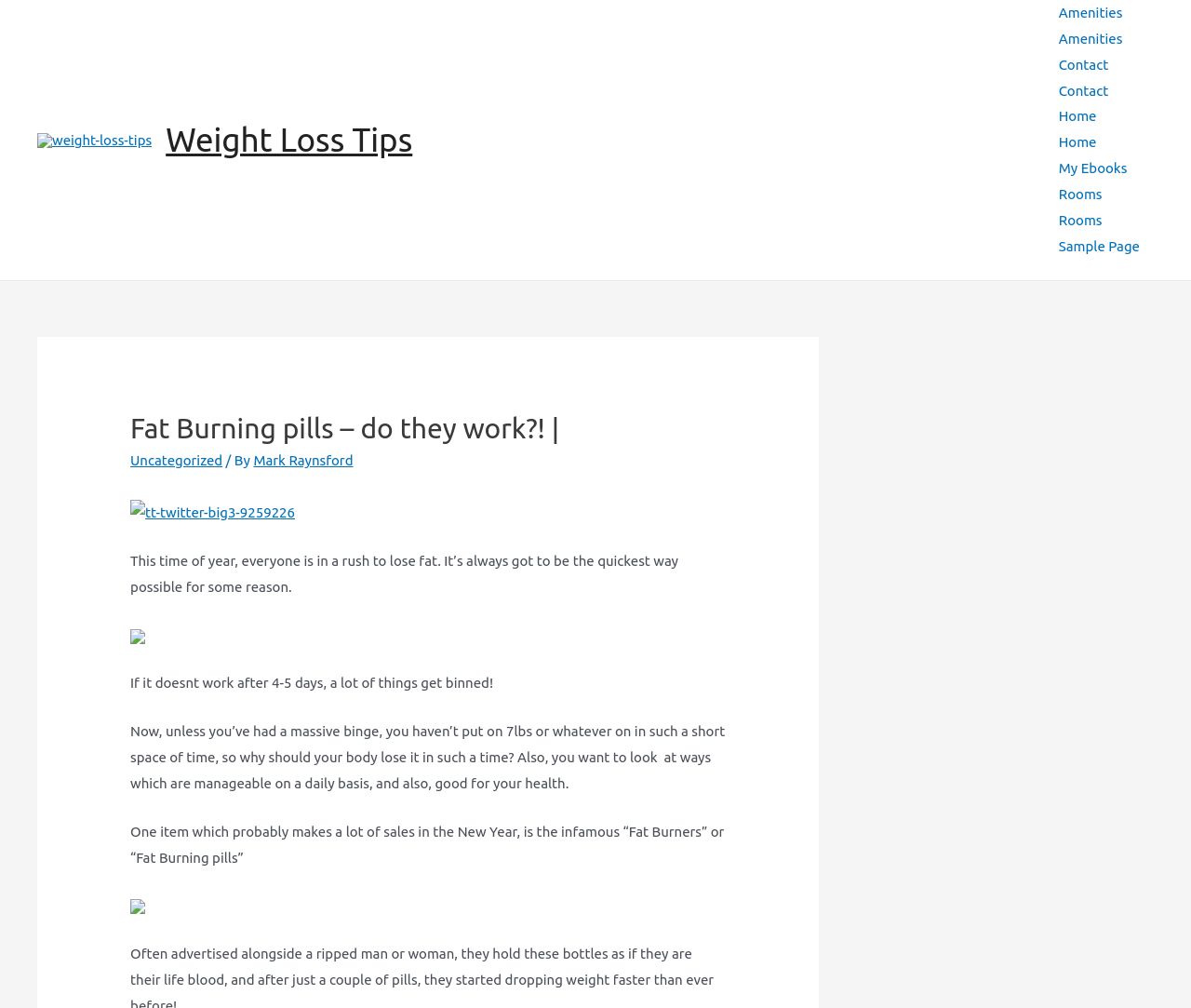Find the bounding box coordinates of the element you need to click on to perform this action: 'Visit Home page'. The coordinates should be represented by four float values between 0 and 1, in the format [left, top, right, bottom].

[0.877, 0.103, 0.969, 0.129]